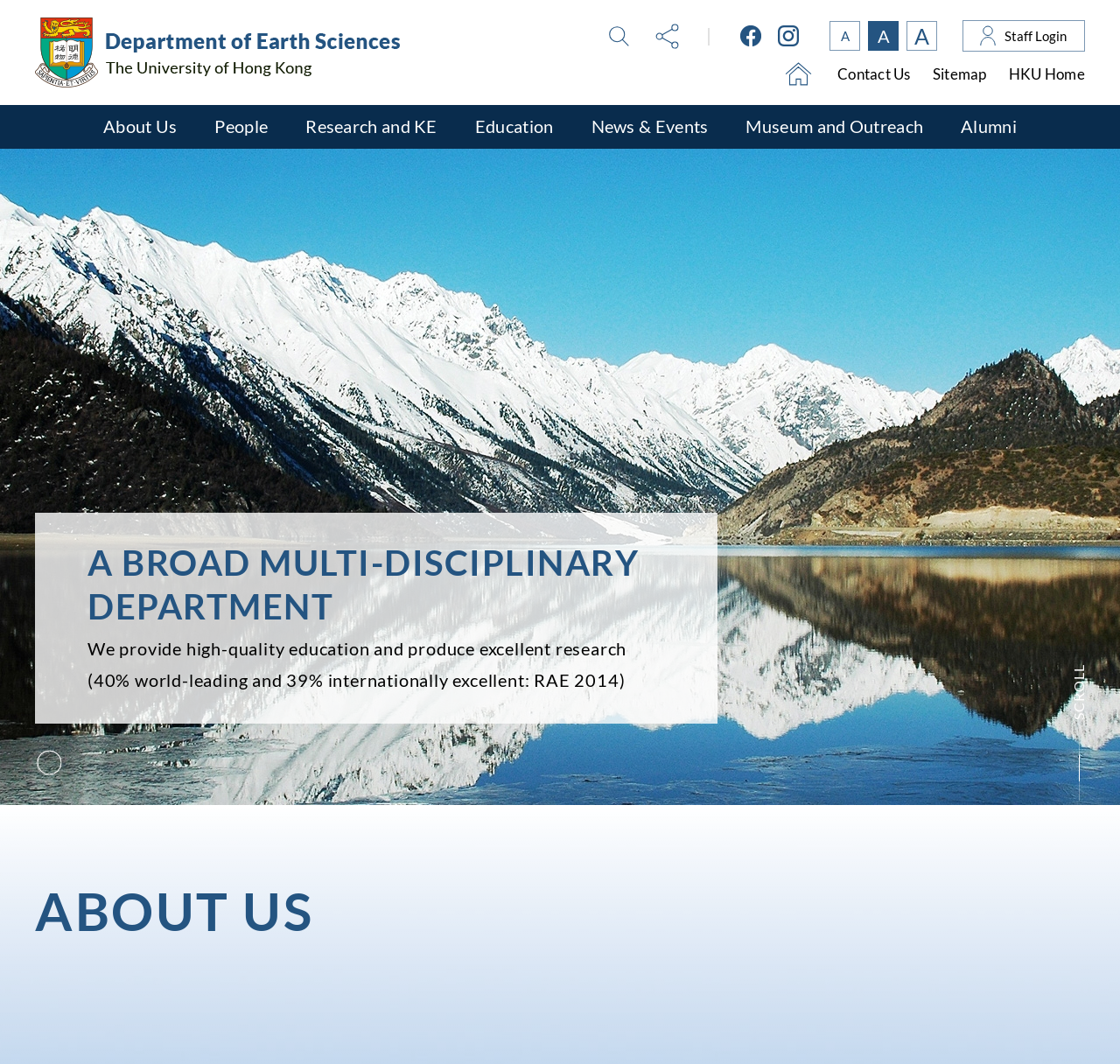Provide the bounding box coordinates for the area that should be clicked to complete the instruction: "Click the University of Hong Kong logo".

[0.031, 0.016, 0.358, 0.082]